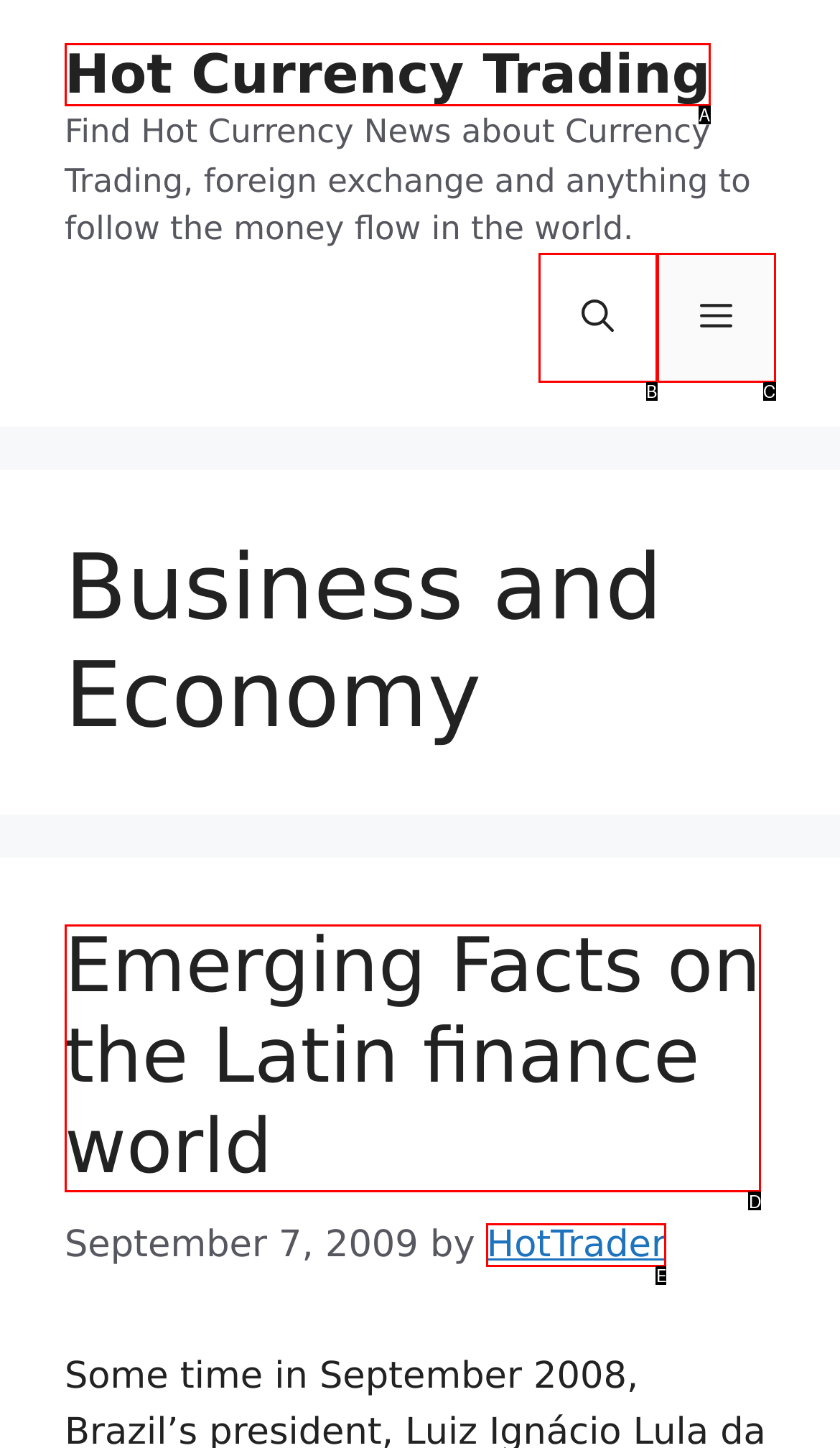Determine which option matches the element description: aria-label="Open Search Bar"
Reply with the letter of the appropriate option from the options provided.

B